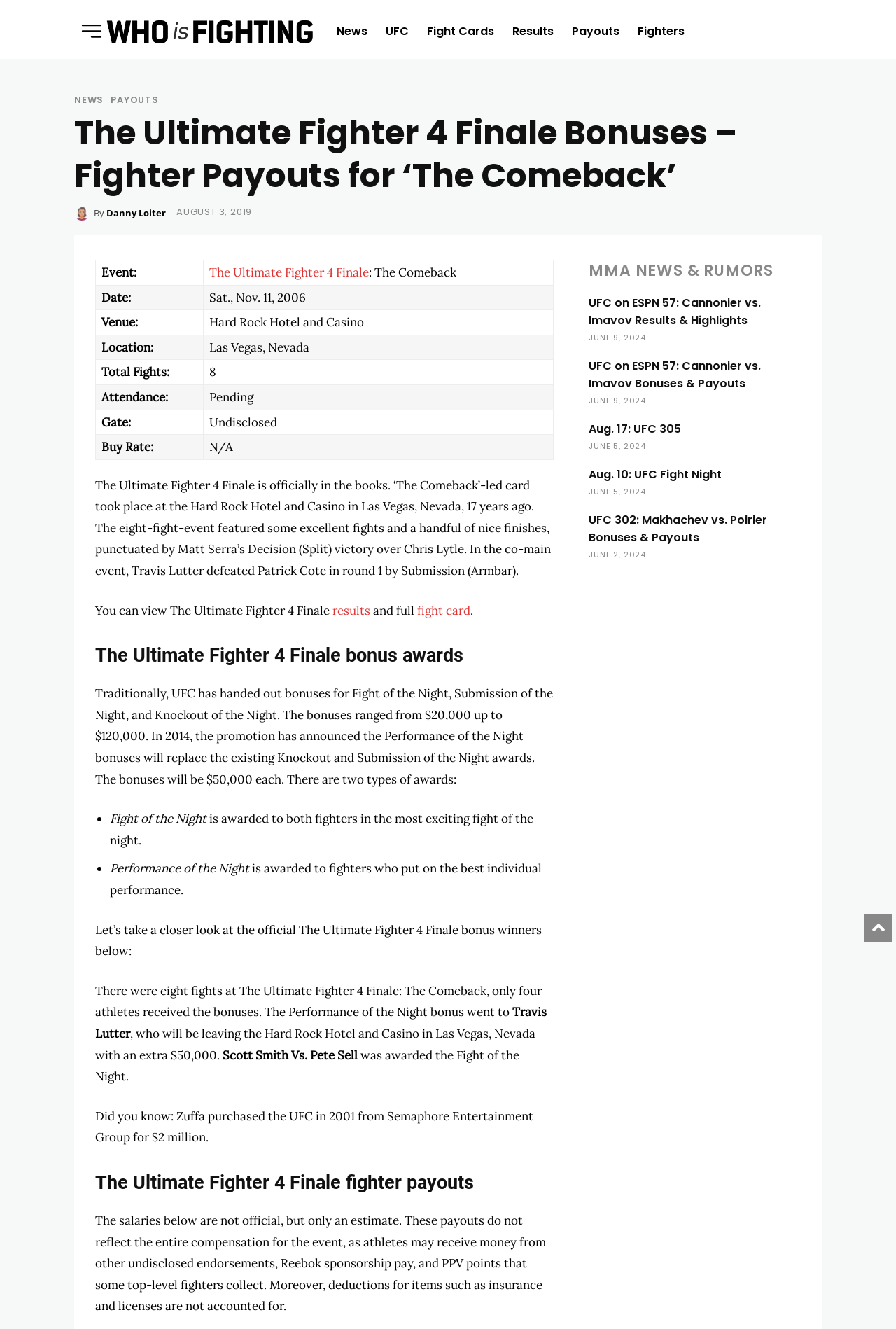Determine the bounding box of the UI element mentioned here: "Payouts". The coordinates must be in the format [left, top, right, bottom] with values ranging from 0 to 1.

[0.124, 0.072, 0.177, 0.078]